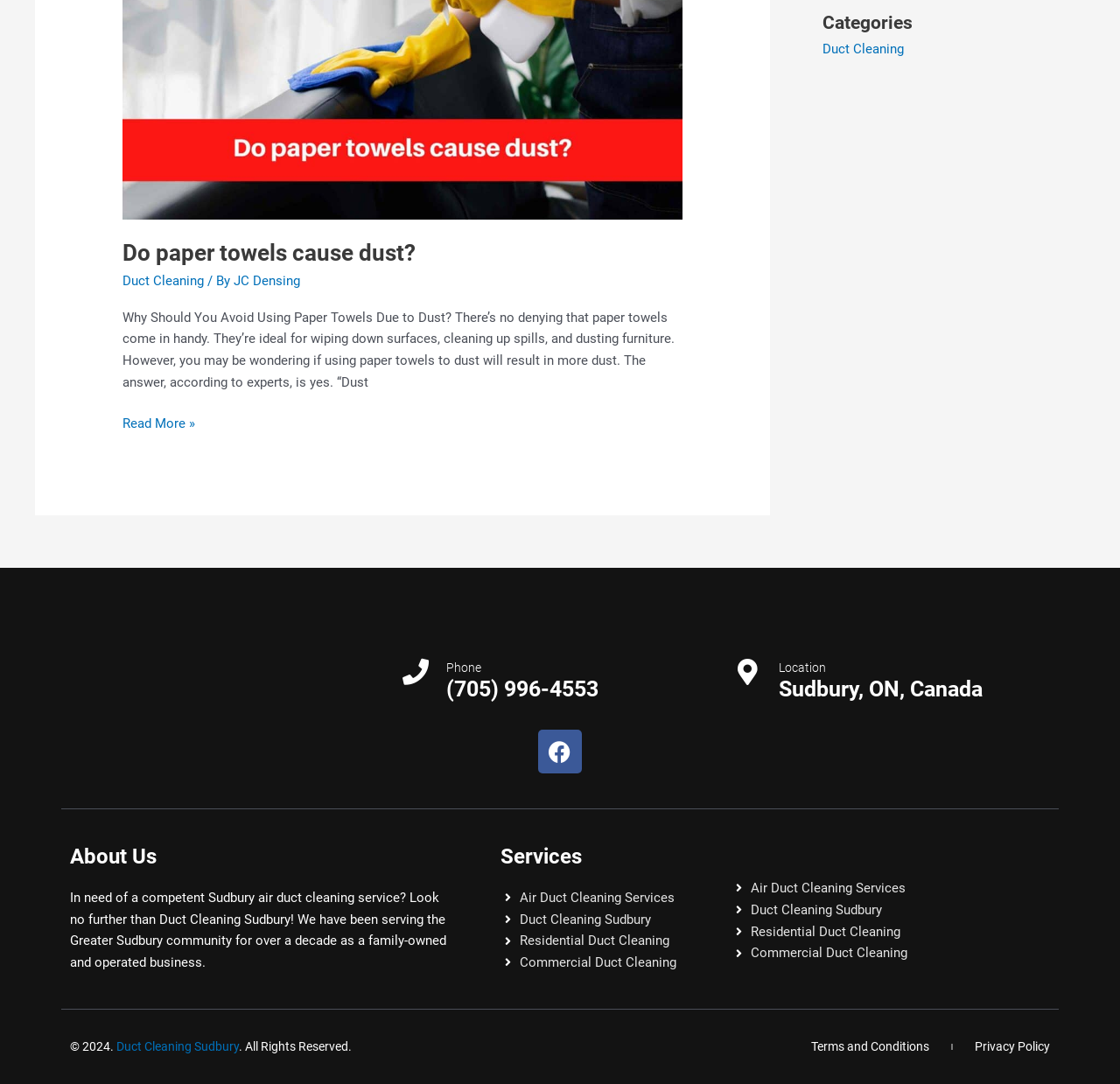Extract the bounding box coordinates for the described element: "Privacy Policy". The coordinates should be represented as four float numbers between 0 and 1: [left, top, right, bottom].

[0.87, 0.957, 0.938, 0.974]